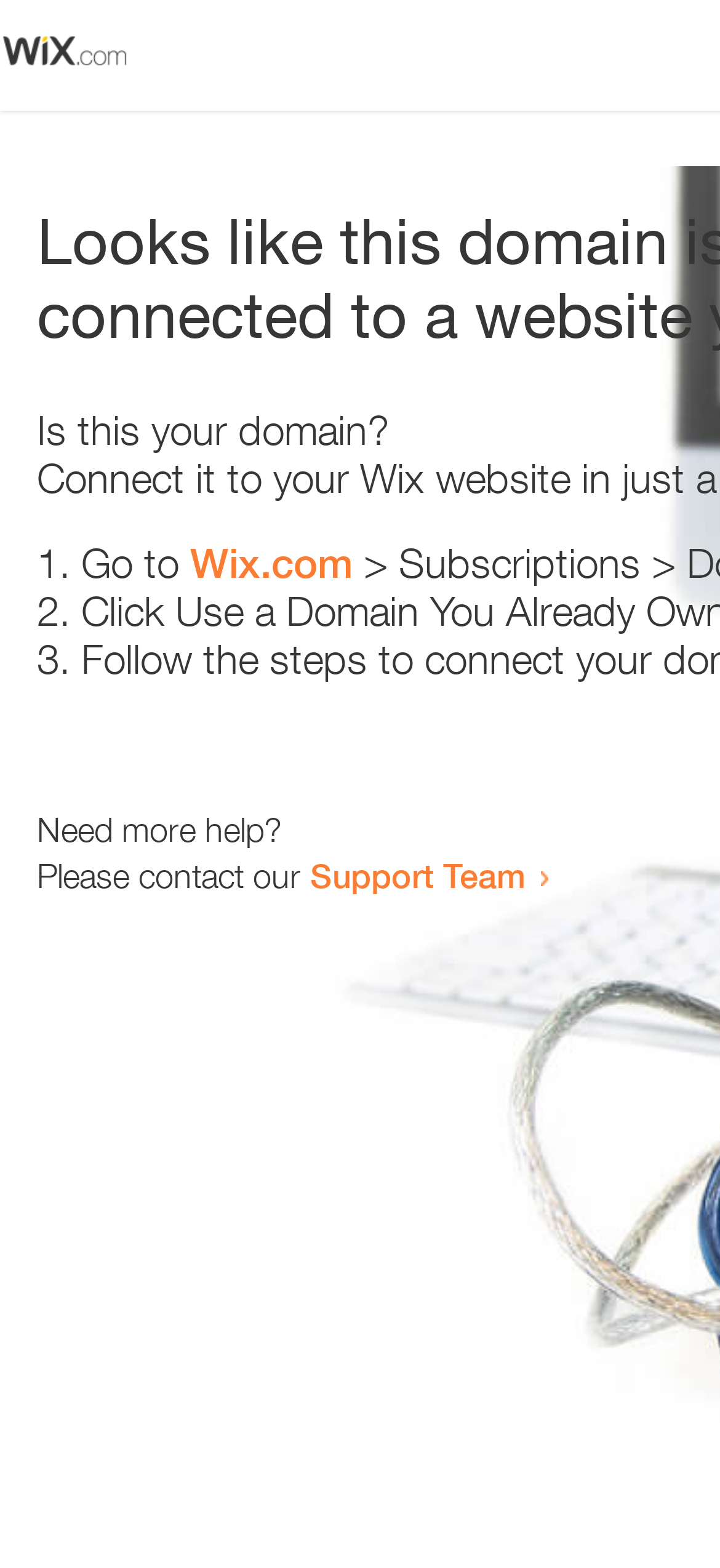Provide a thorough and detailed response to the question by examining the image: 
What is the domain being referred to?

The webpage contains a link 'Wix.com' which suggests that the domain being referred to is Wix.com. This can be inferred from the context of the sentence 'Go to Wix.com'.